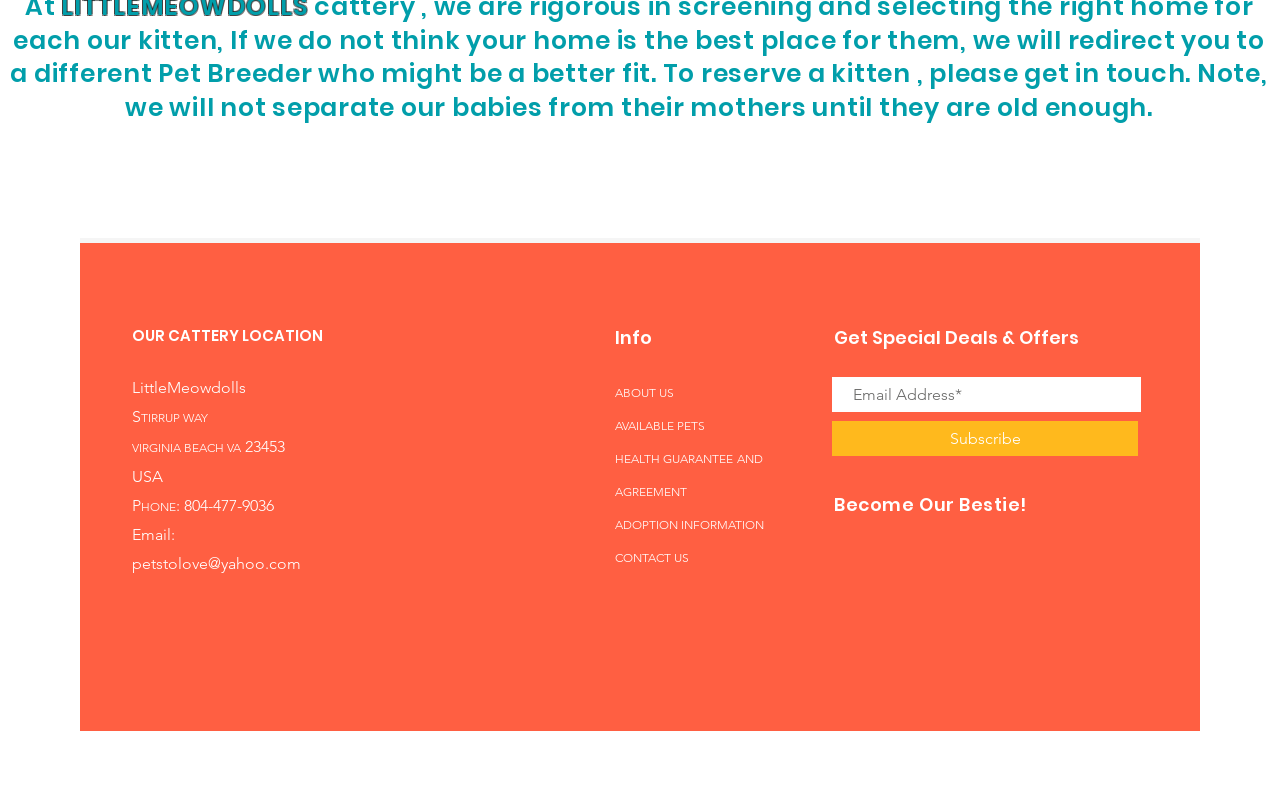What is the name of the cattery?
Please give a detailed and elaborate answer to the question.

The name of the cattery can be found in the top section of the webpage, where it is written as 'LittleMeowdolls' in a static text element.